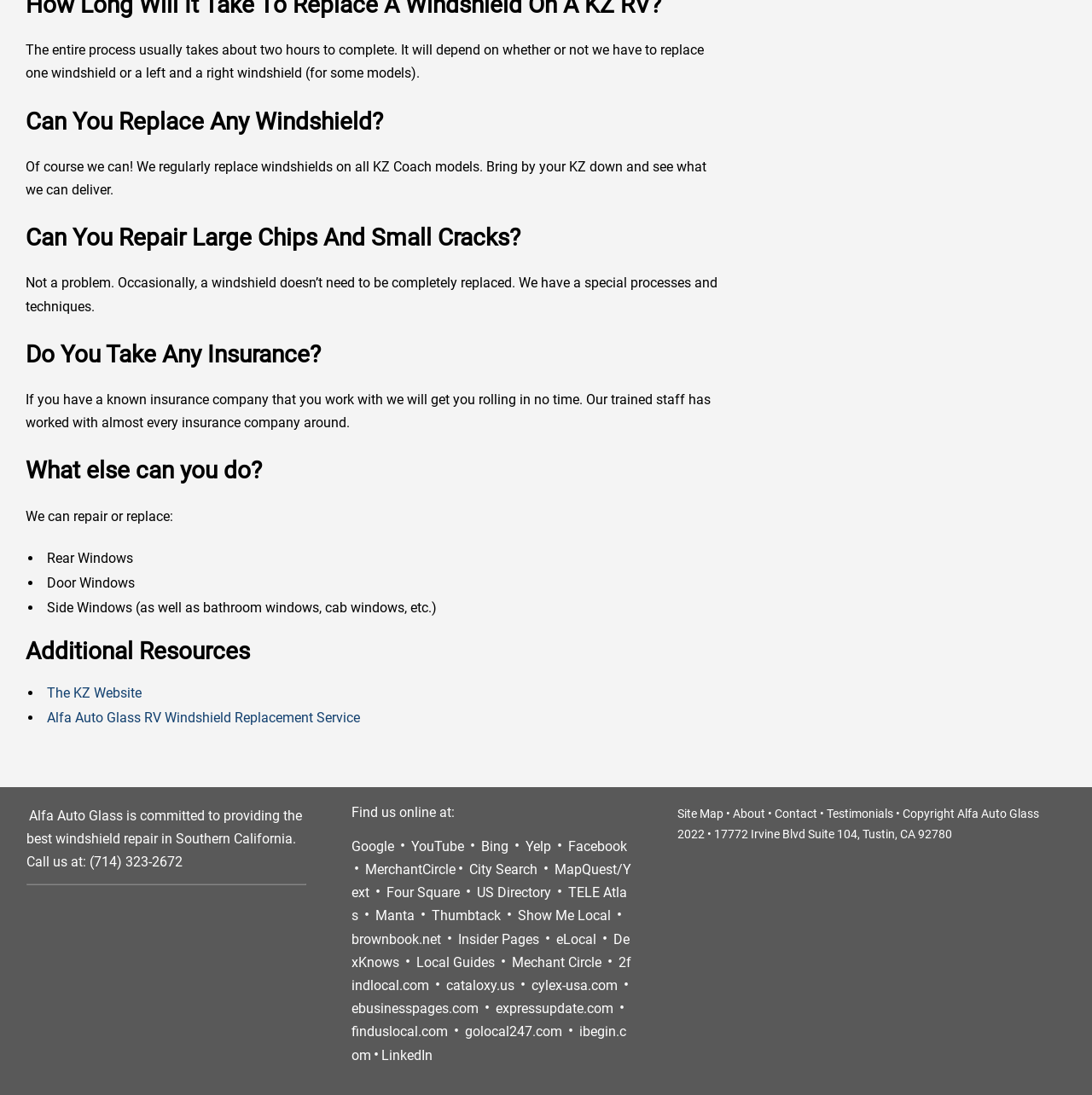Identify the bounding box coordinates for the element that needs to be clicked to fulfill this instruction: "Check Alfa Auto Glass on Yelp". Provide the coordinates in the format of four float numbers between 0 and 1: [left, top, right, bottom].

[0.188, 0.86, 0.252, 0.924]